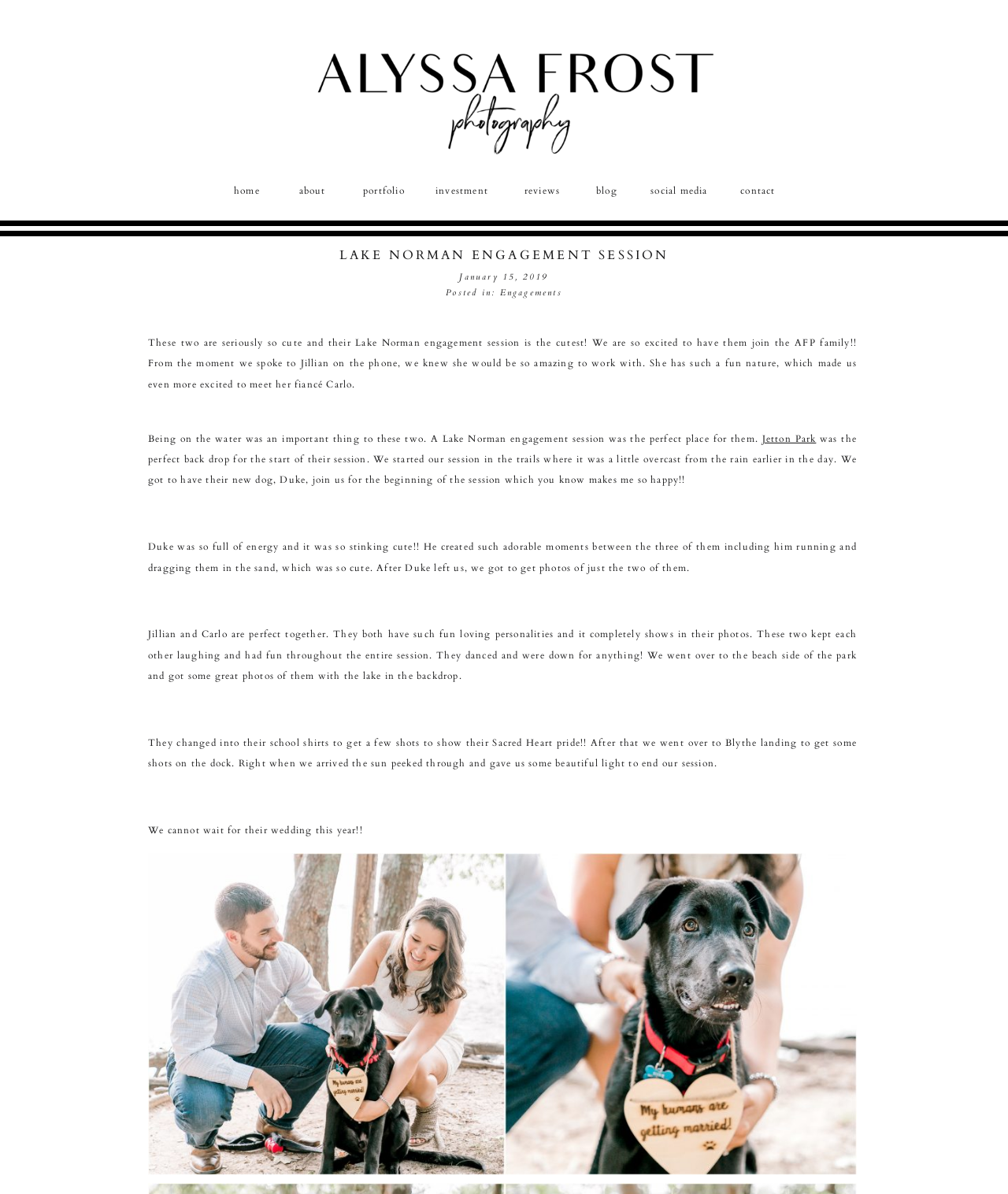Find the bounding box coordinates for the element described here: "Jetton Park".

[0.756, 0.362, 0.81, 0.372]